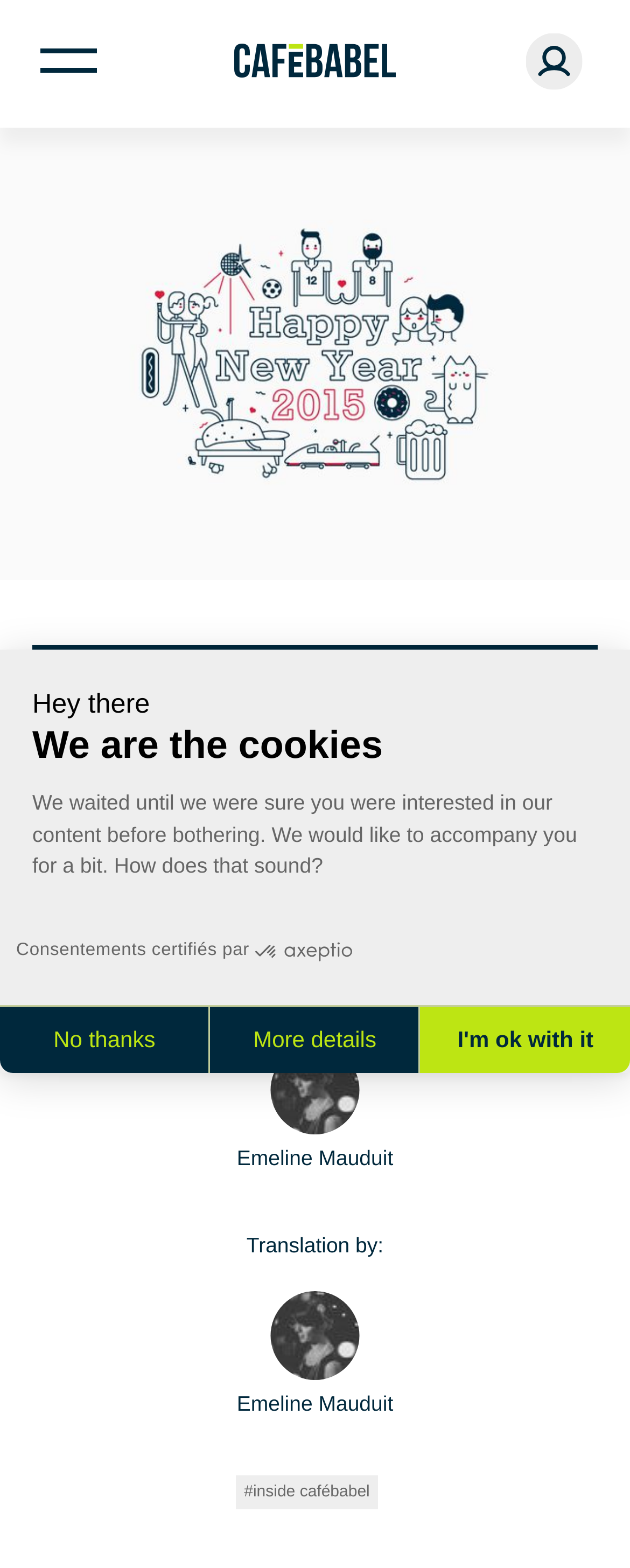Locate the bounding box coordinates of the element that should be clicked to execute the following instruction: "View the profile picture".

[0.795, 0.0, 0.962, 0.077]